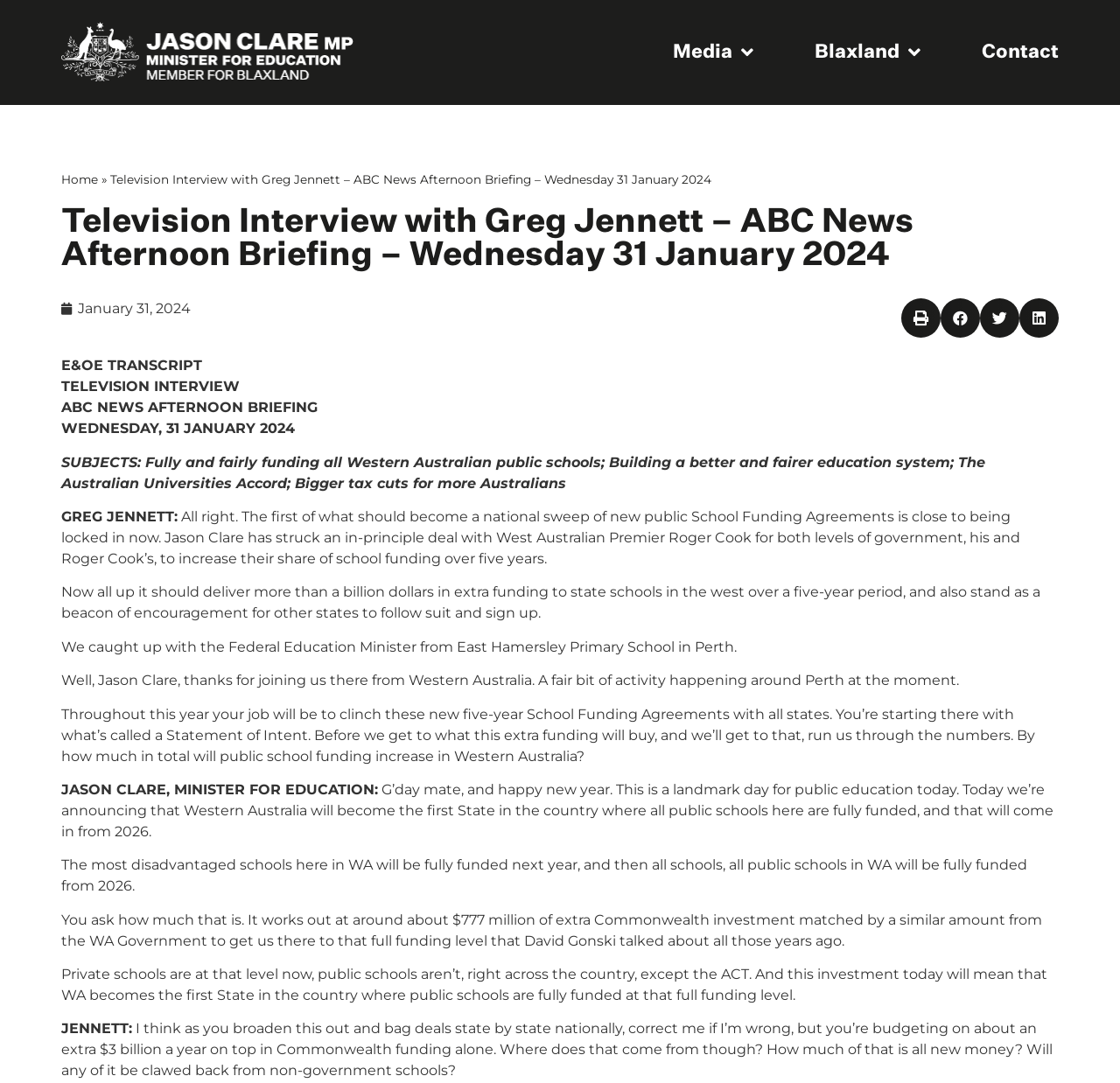Please identify the bounding box coordinates of the element that needs to be clicked to execute the following command: "Click the 'Blaxland' link". Provide the bounding box using four float numbers between 0 and 1, formatted as [left, top, right, bottom].

[0.727, 0.039, 0.822, 0.058]